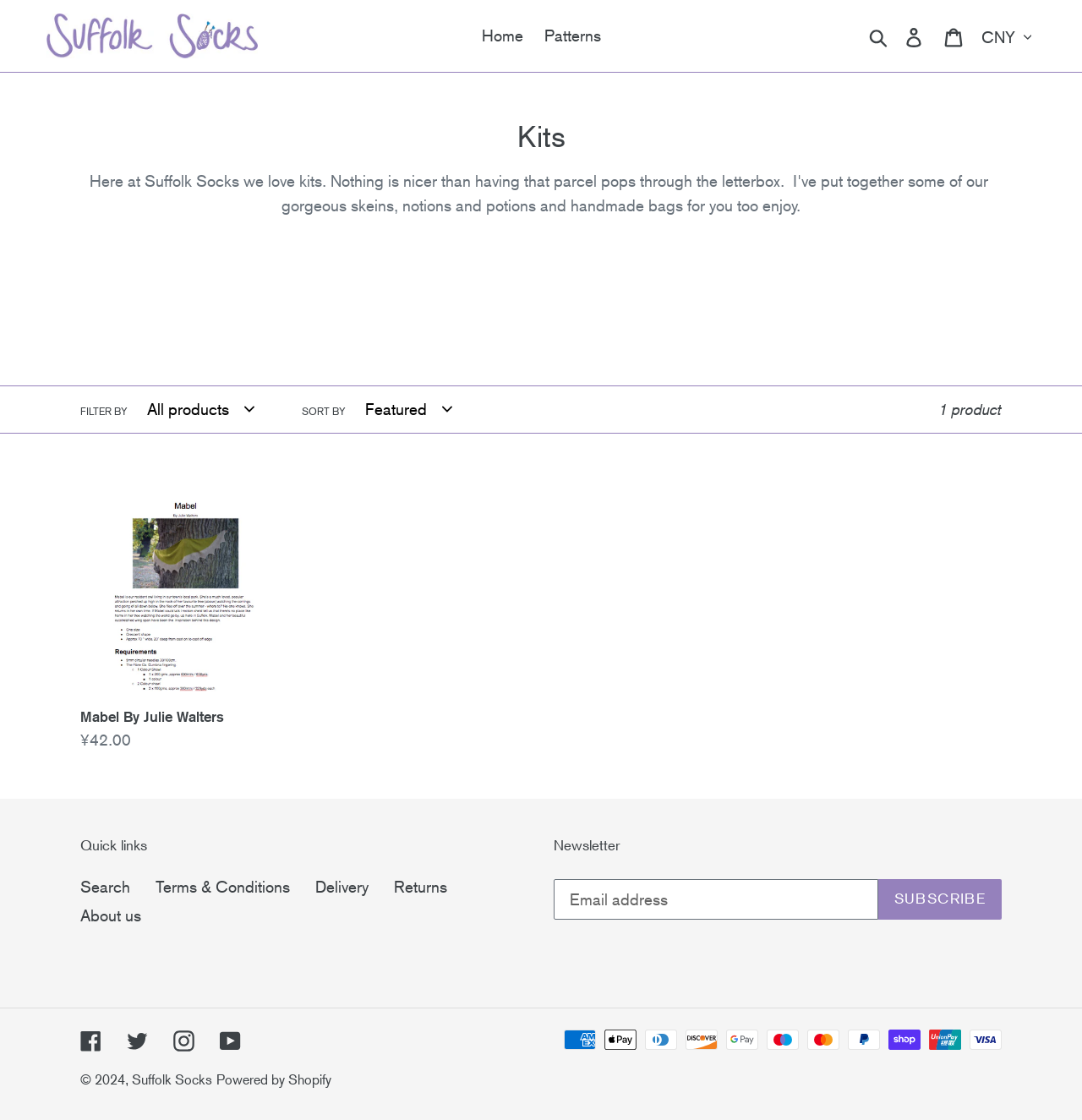Can you pinpoint the bounding box coordinates for the clickable element required for this instruction: "Click on the 'Search' button"? The coordinates should be four float numbers between 0 and 1, i.e., [left, top, right, bottom].

[0.798, 0.02, 0.827, 0.043]